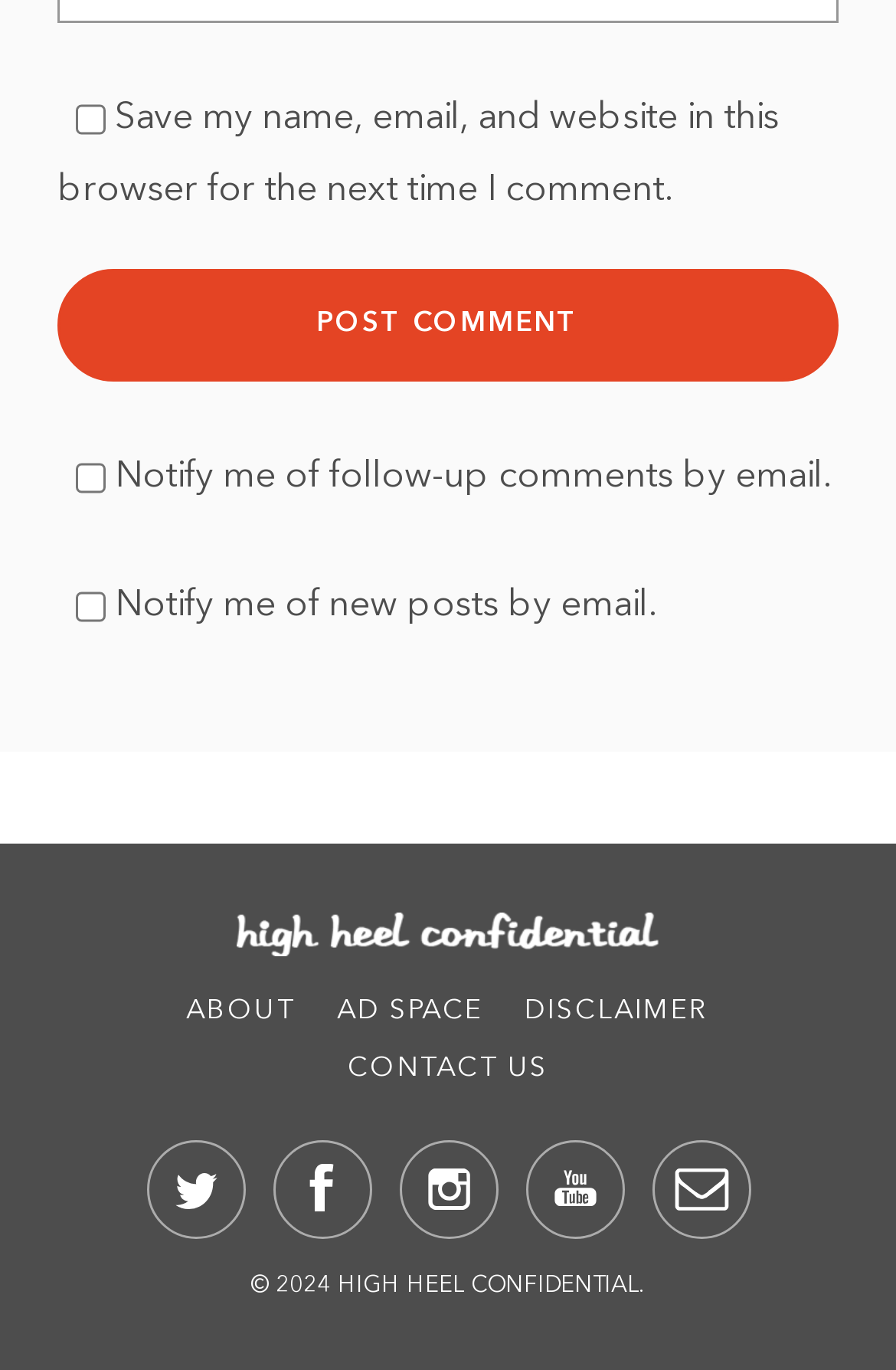How many social media icons are there? Examine the screenshot and reply using just one word or a brief phrase.

5